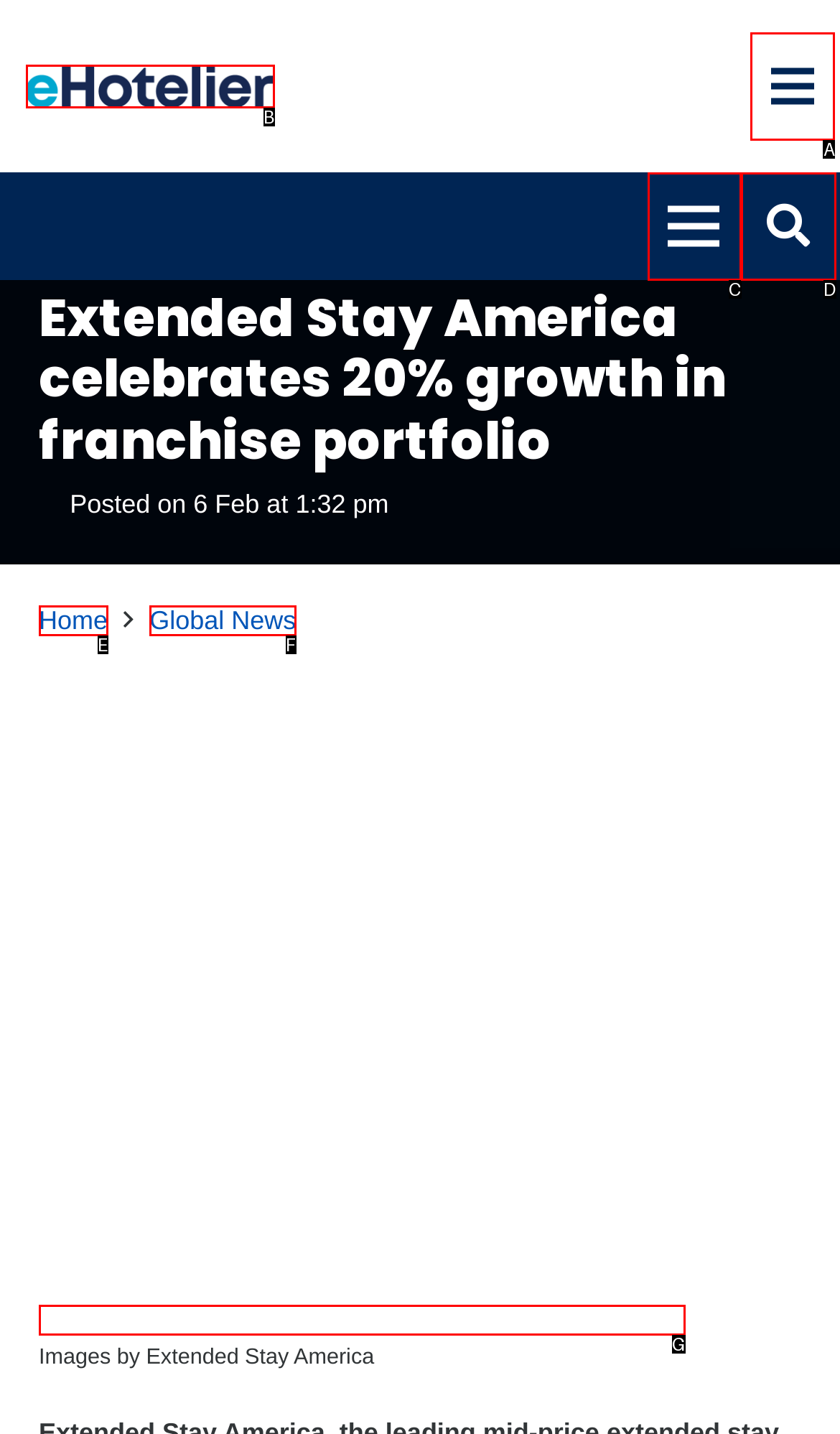Determine the HTML element that best matches this description: aria-label="Menu" from the given choices. Respond with the corresponding letter.

A